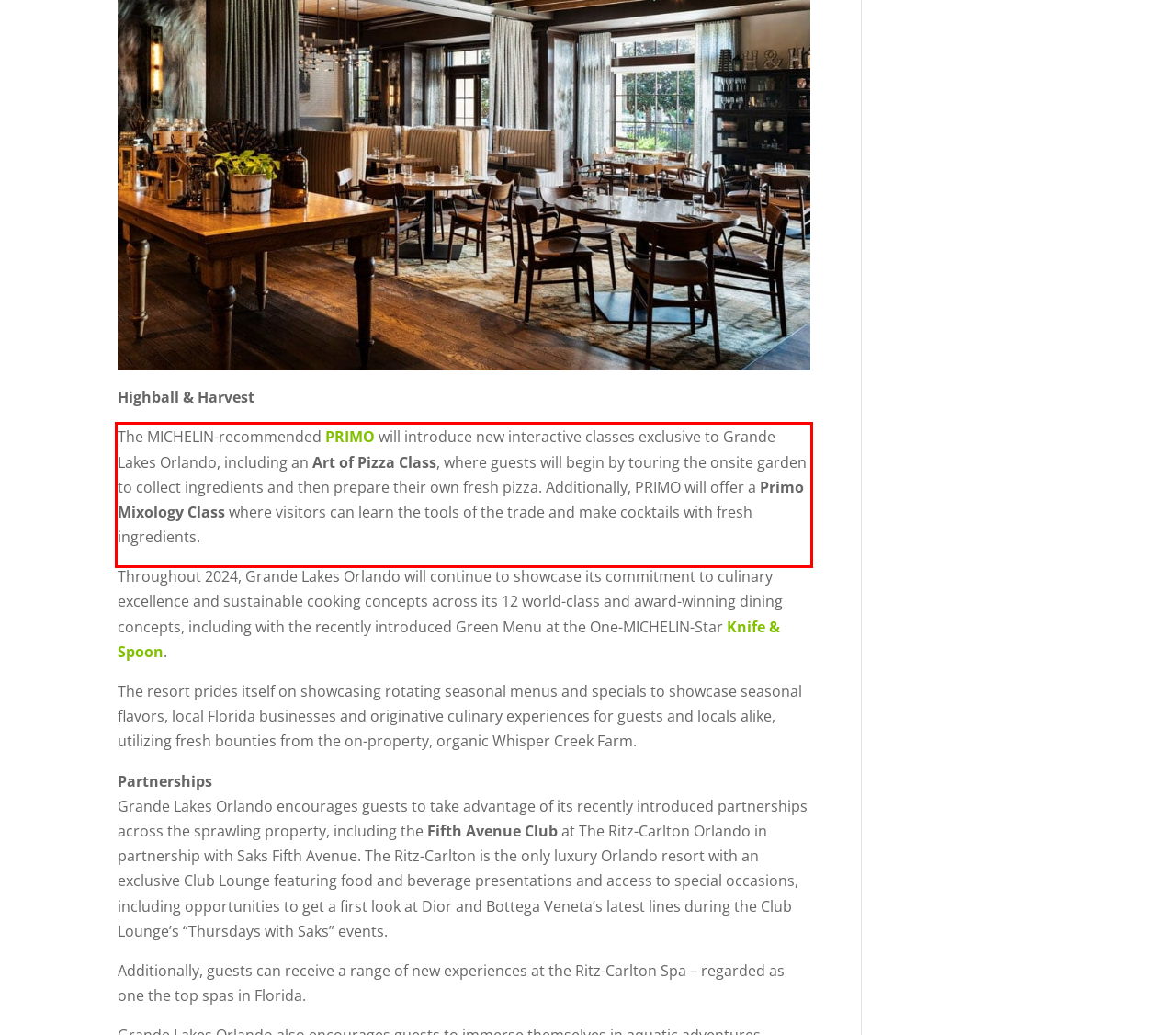Please perform OCR on the UI element surrounded by the red bounding box in the given webpage screenshot and extract its text content.

The MICHELIN-recommended PRIMO will introduce new interactive classes exclusive to Grande Lakes Orlando, including an Art of Pizza Class, where guests will begin by touring the onsite garden to collect ingredients and then prepare their own fresh pizza. Additionally, PRIMO will offer a Primo Mixology Class where visitors can learn the tools of the trade and make cocktails with fresh ingredients.